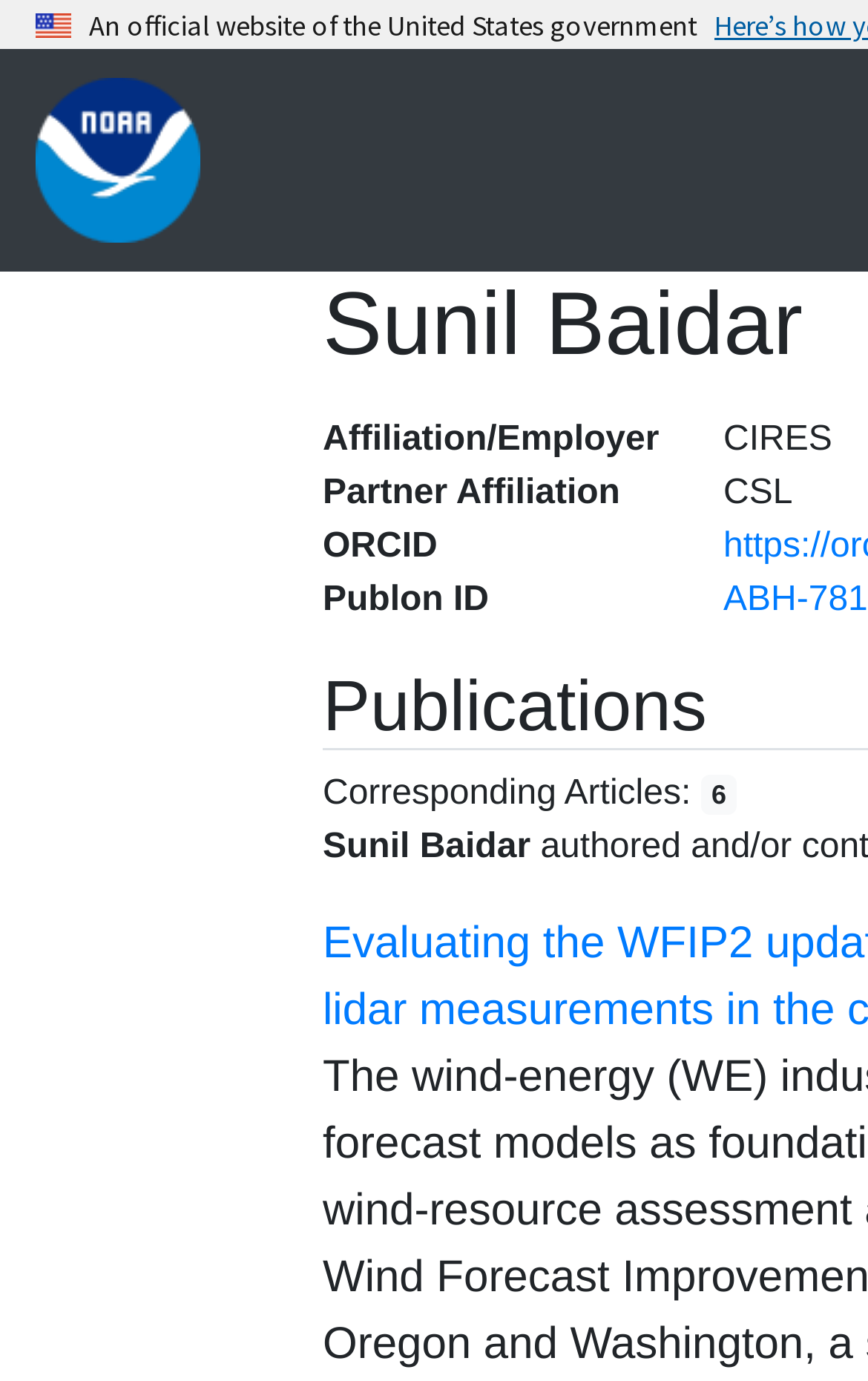Given the webpage screenshot, identify the bounding box of the UI element that matches this description: "alt="National Oceanic Atmospheric Administration"".

[0.041, 0.097, 0.272, 0.133]